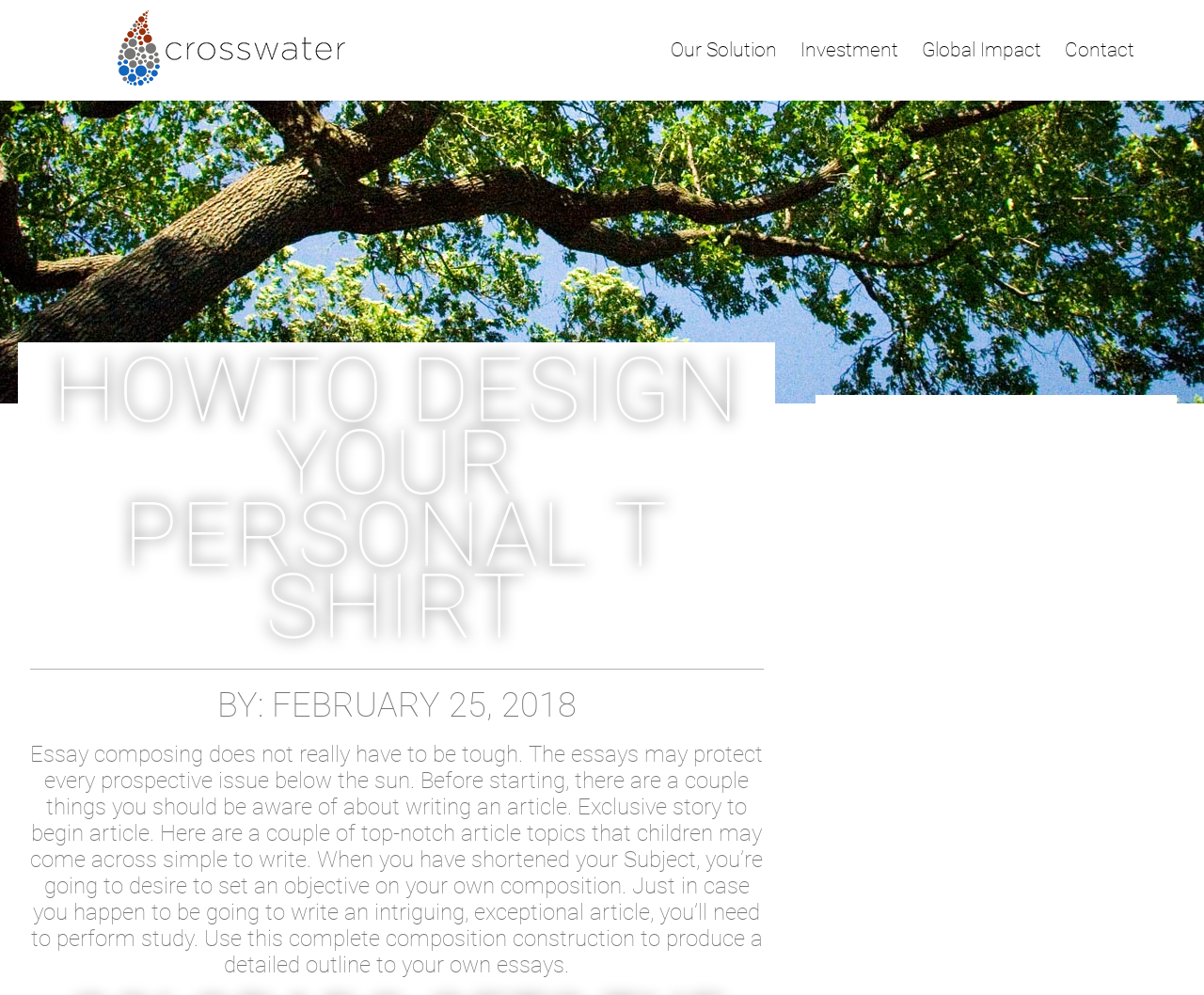Calculate the bounding box coordinates of the UI element given the description: "Global Impact".

[0.766, 0.039, 0.865, 0.061]